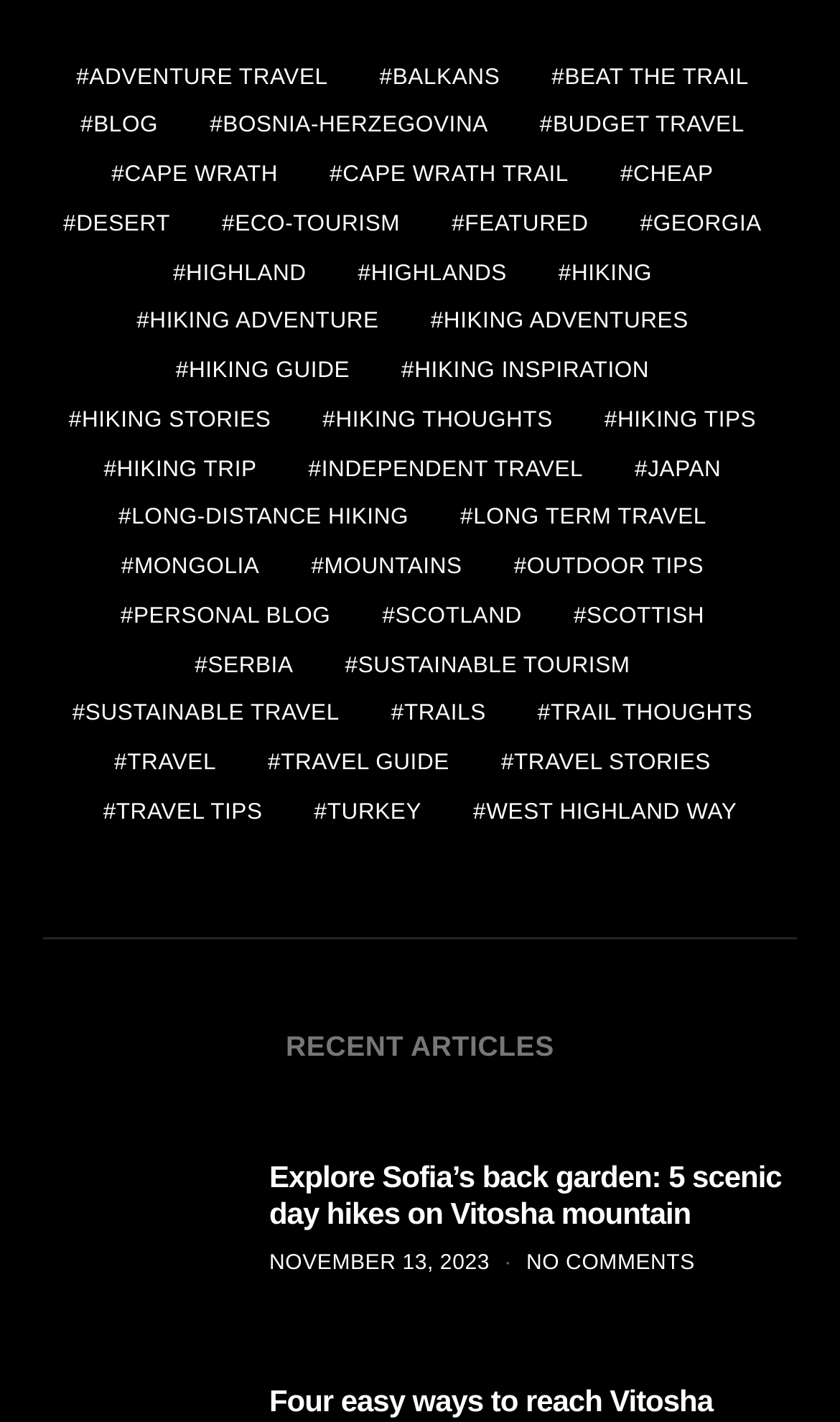How many links are on the webpage? Based on the image, give a response in one word or a short phrase.

37